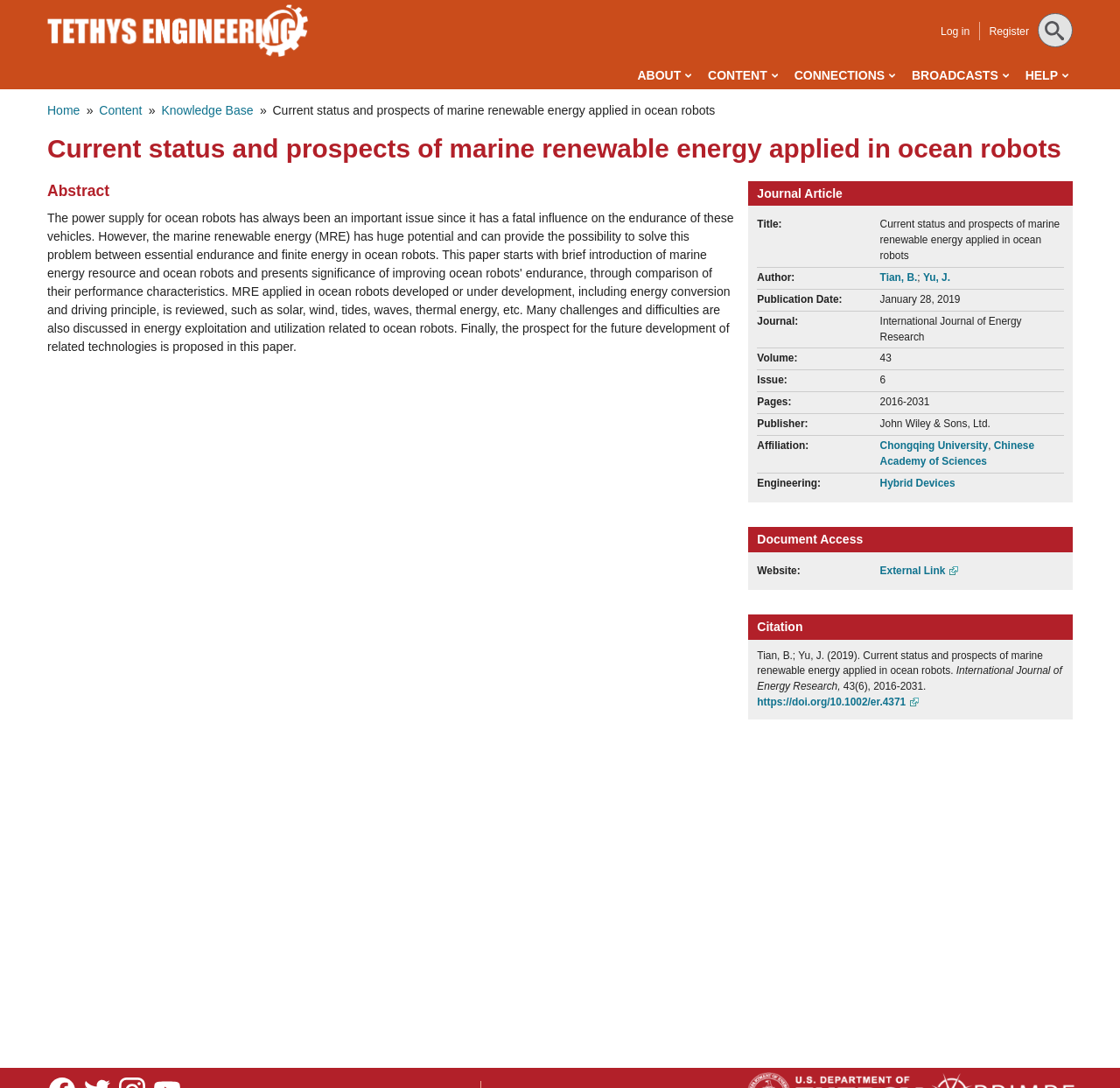Extract the bounding box coordinates for the described element: "Hybrid Devices". The coordinates should be represented as four float numbers between 0 and 1: [left, top, right, bottom].

[0.786, 0.438, 0.853, 0.449]